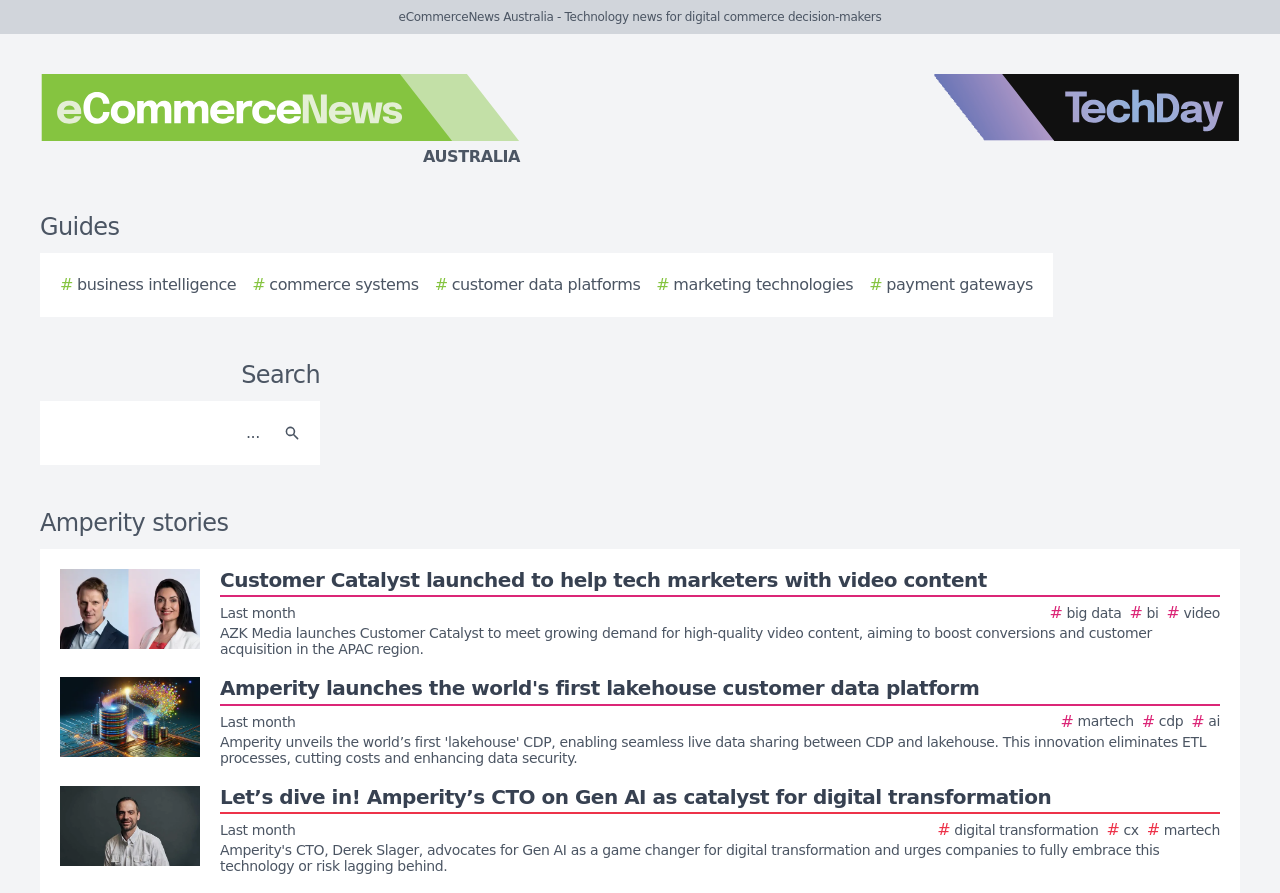What is the topic of the first story?
Please use the image to provide a one-word or short phrase answer.

Customer Catalyst